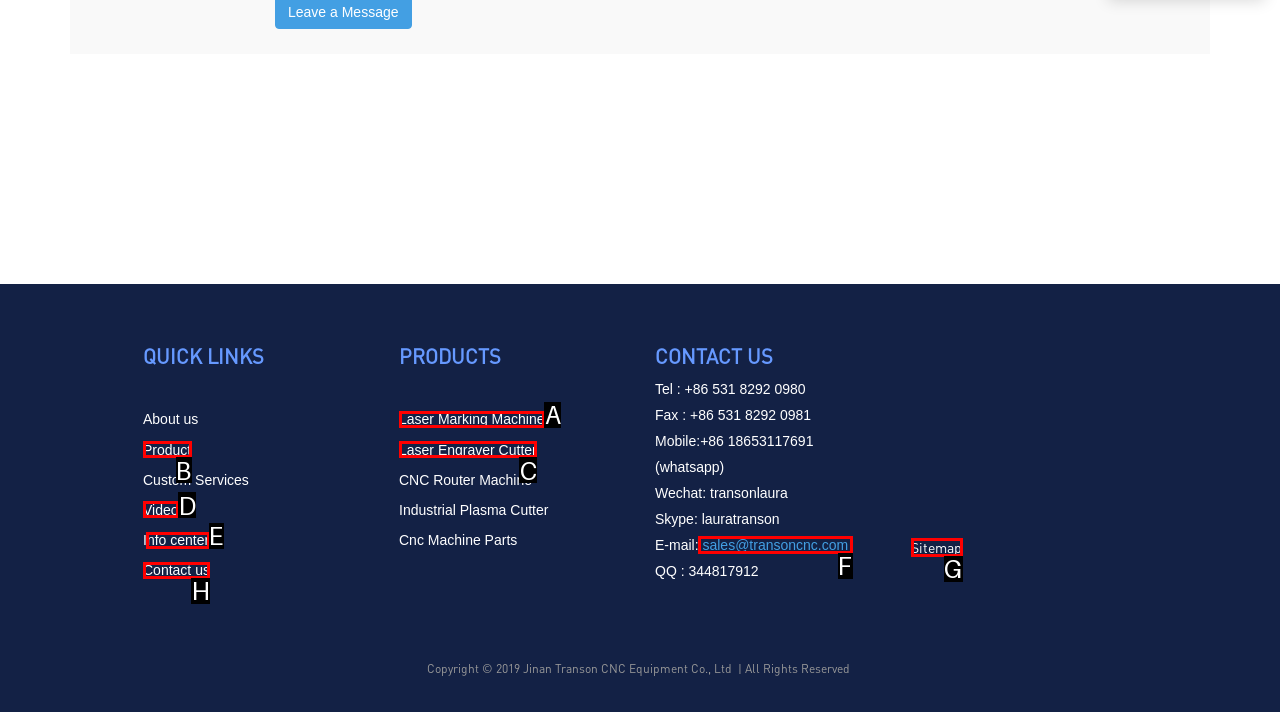Select the letter of the UI element you need to click to complete this task: View TERMS OF USE.

None